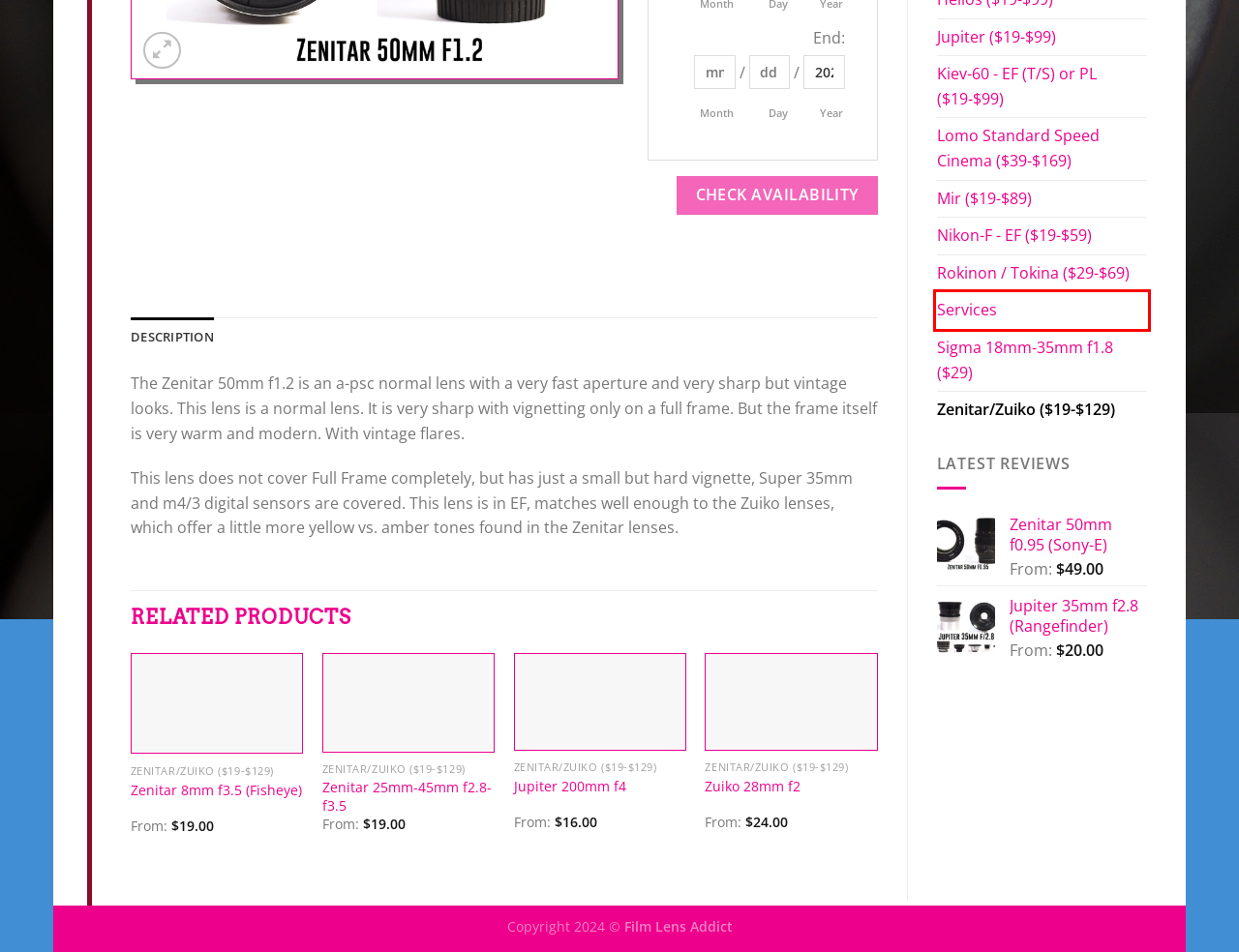Analyze the screenshot of a webpage that features a red rectangle bounding box. Pick the webpage description that best matches the new webpage you would see after clicking on the element within the red bounding box. Here are the candidates:
A. Zuiko 28mm f2 - Film Lens Addict
B. Zenitar 25mm-45mm f2.8-f3.5 - Film Lens Addict
C. Lomo Standard Speed Cinema ($39-$169) Archives - Film Lens Addict
D. Services Archives - Film Lens Addict
E. Jupiter ($19-$99) Archives - Film Lens Addict
F. Jupiter 200mm f4 - Film Lens Addict
G. Zenitar 8mm f3.5 (Fisheye) - Film Lens Addict
H. Sigma 18mm-35mm f1.8 ($29) Archives - Film Lens Addict

D